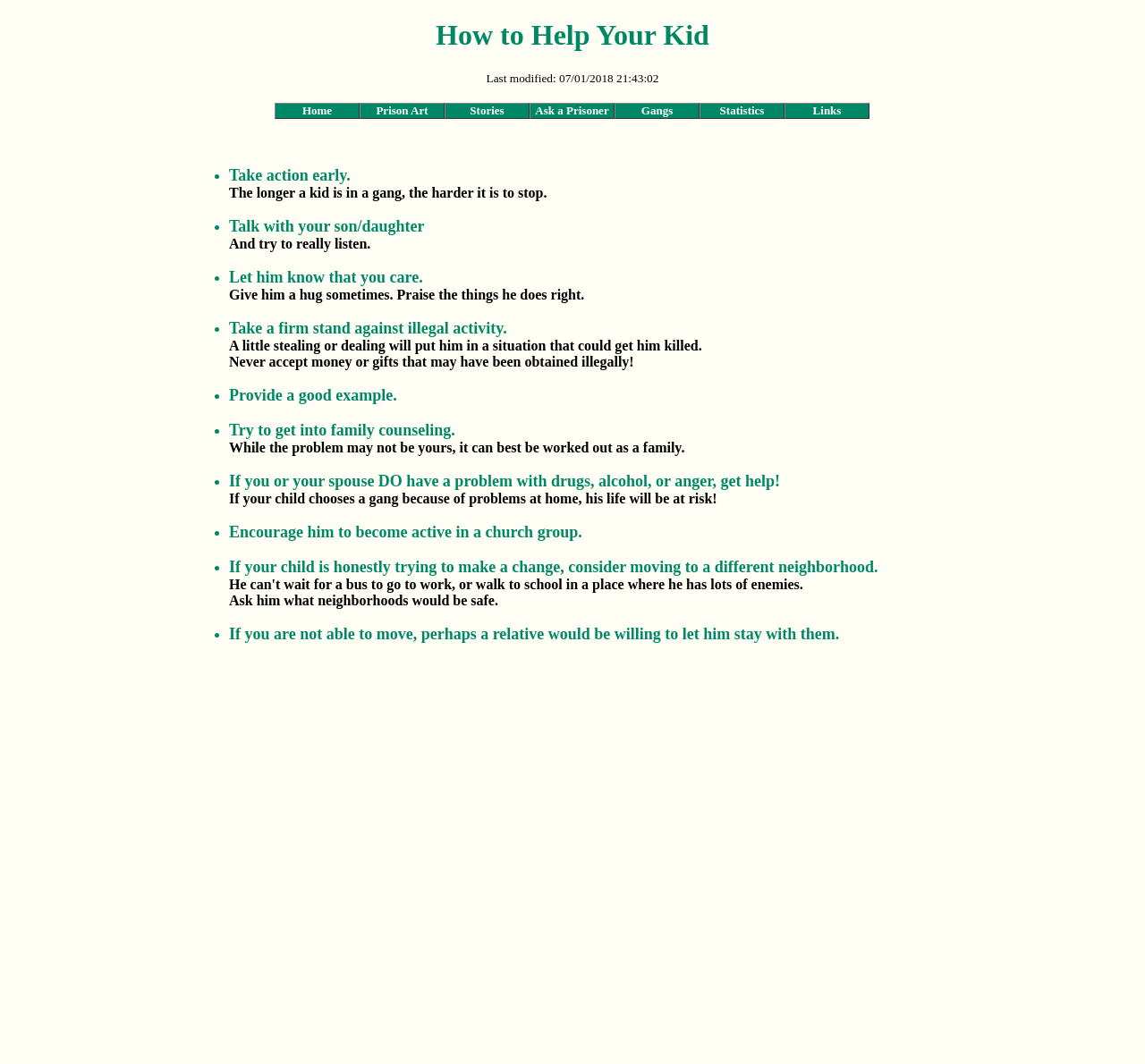Answer the question with a brief word or phrase:
What is the purpose of the links at the top of the webpage?

Navigation